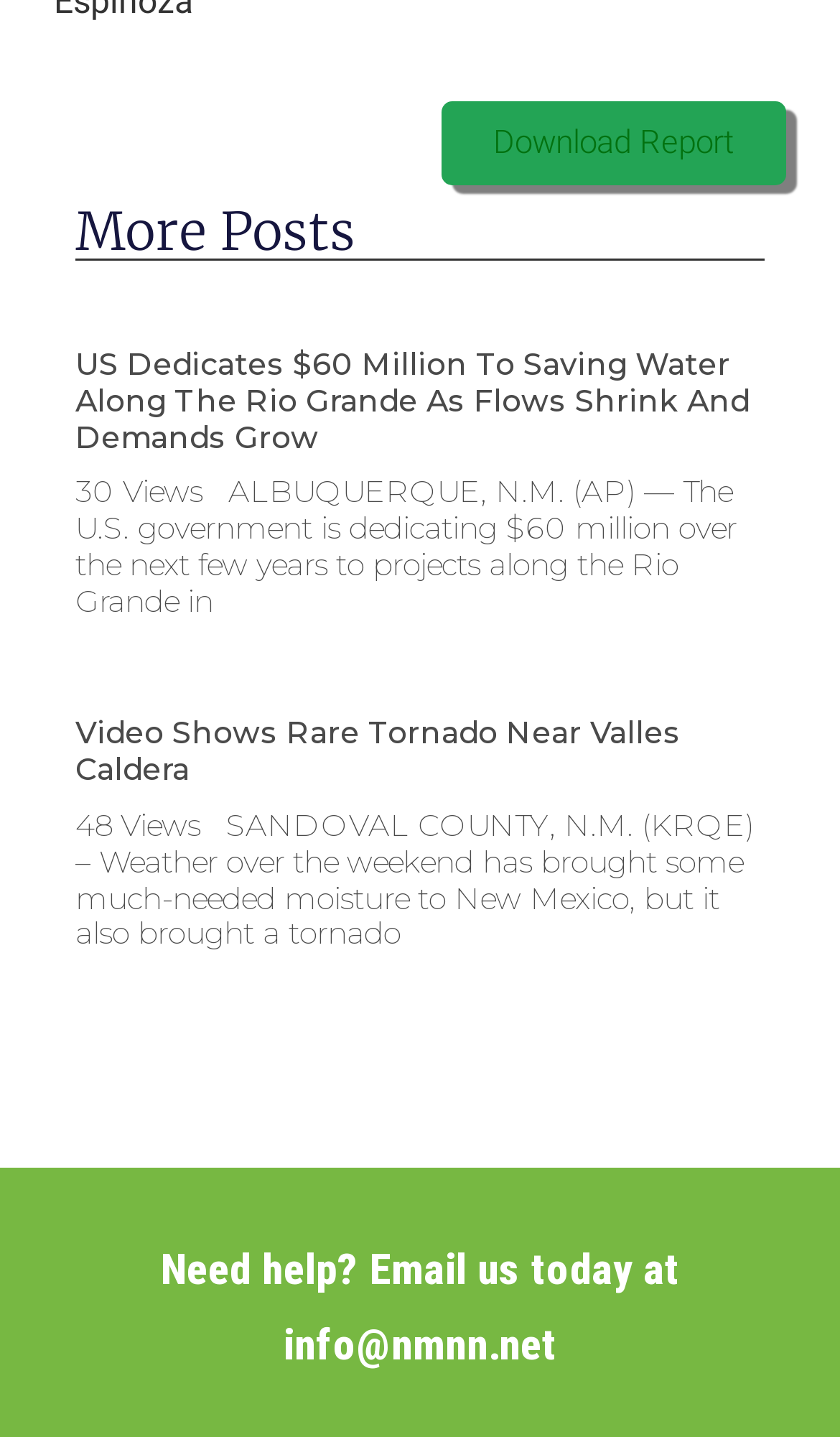What is the title of the first article?
Answer the question with a detailed explanation, including all necessary information.

I looked at the first article element [136] and found a heading element [239] inside it, which has the title 'US Dedicates $60 Million To Saving Water Along The Rio Grande As Flows Shrink And Demands Grow'.